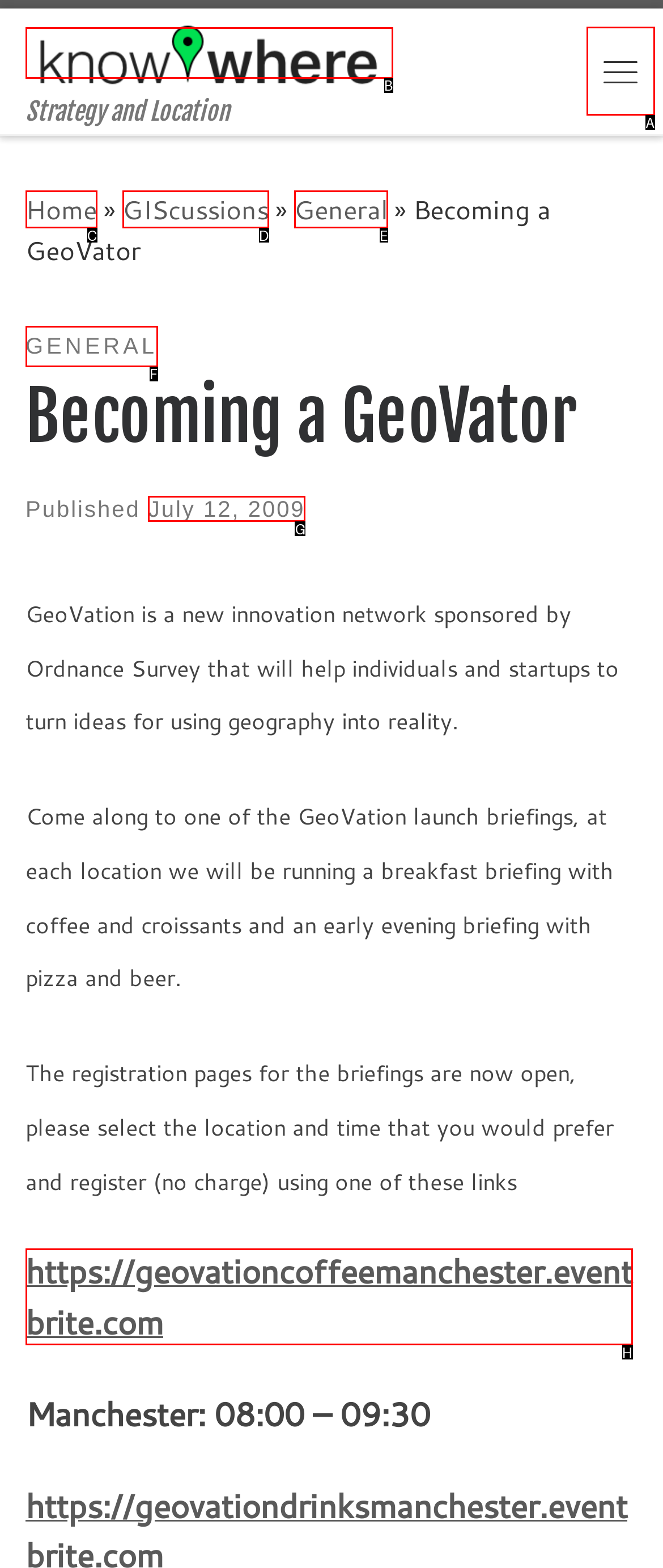Identify the HTML element that corresponds to the description: Community Rules & Guidelines
Provide the letter of the matching option from the given choices directly.

None